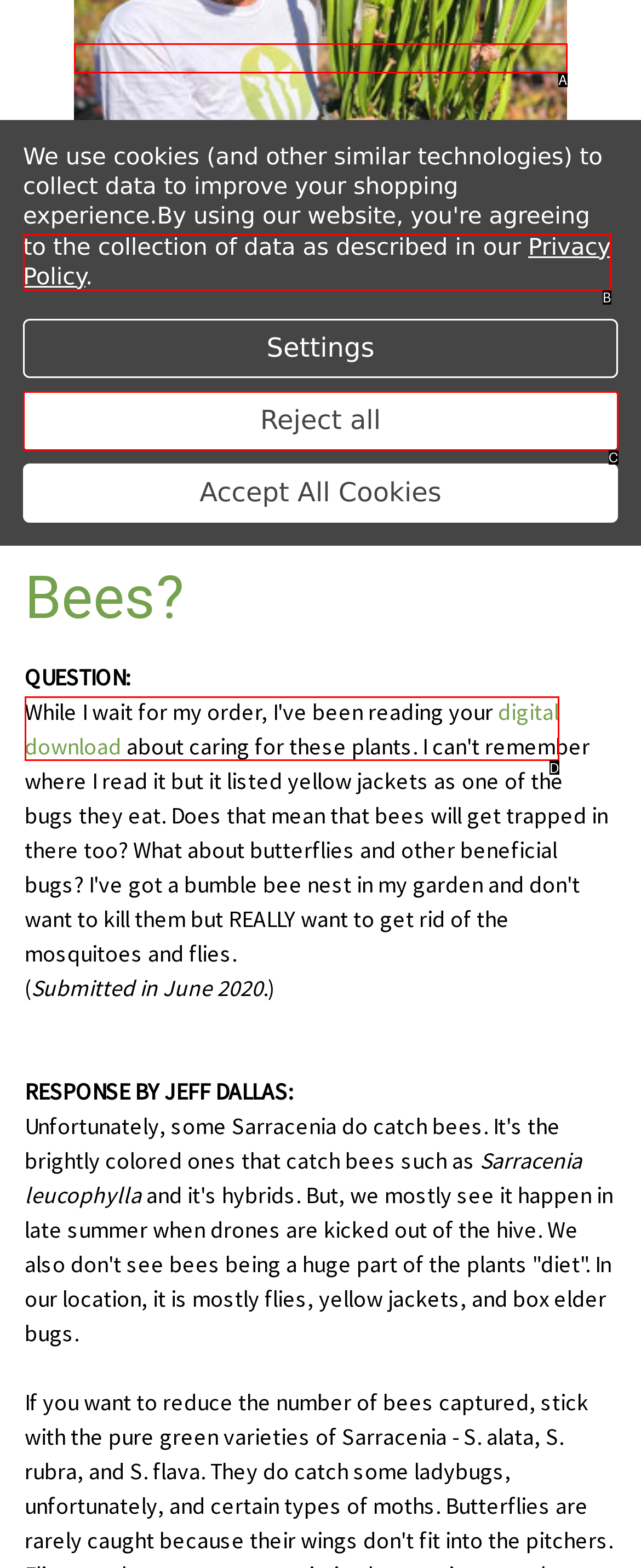Determine which option matches the element description: Department of Global Health
Reply with the letter of the appropriate option from the options provided.

None